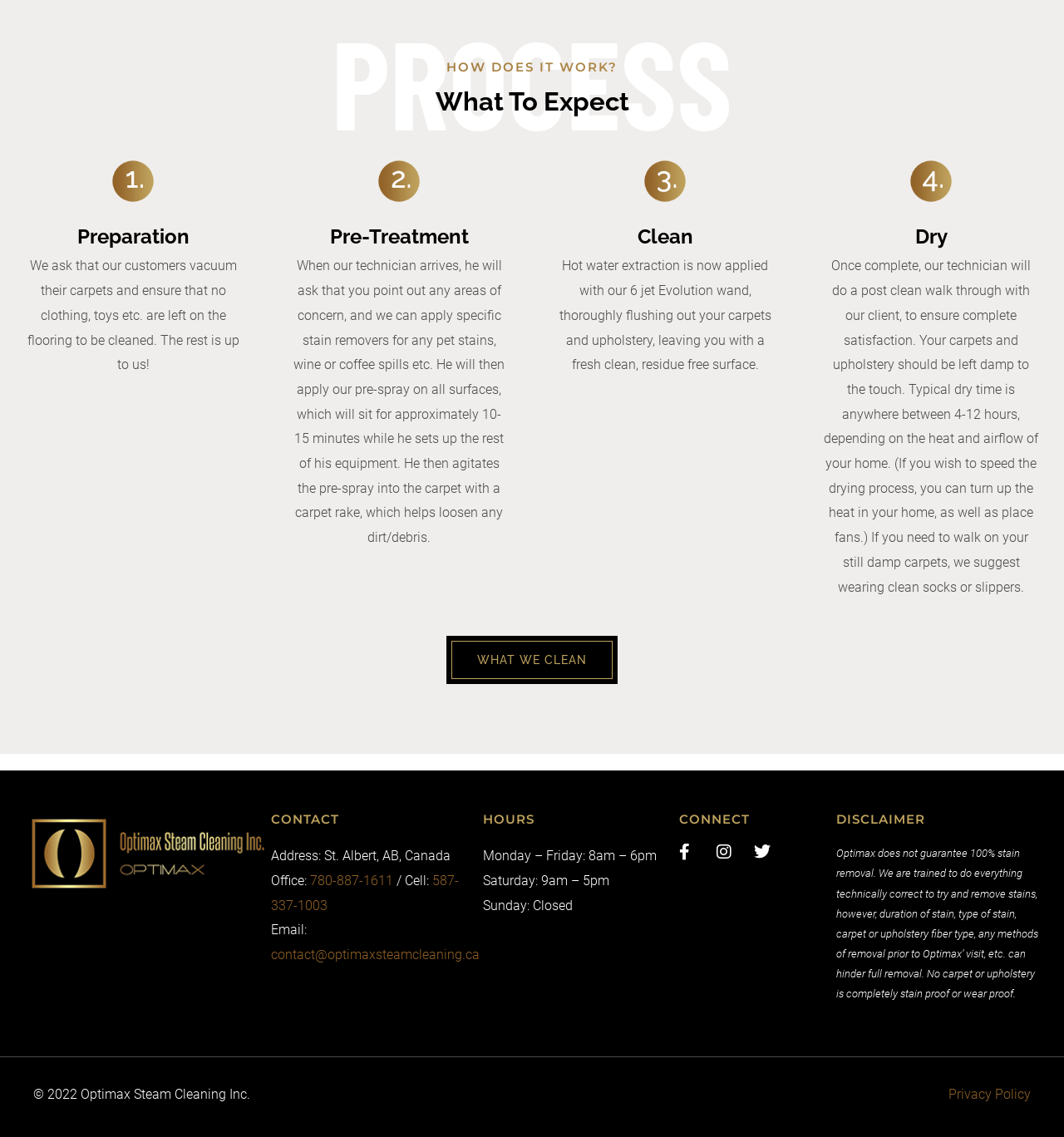Please respond to the question with a concise word or phrase:
What is the company's disclaimer about stain removal?

No guarantee